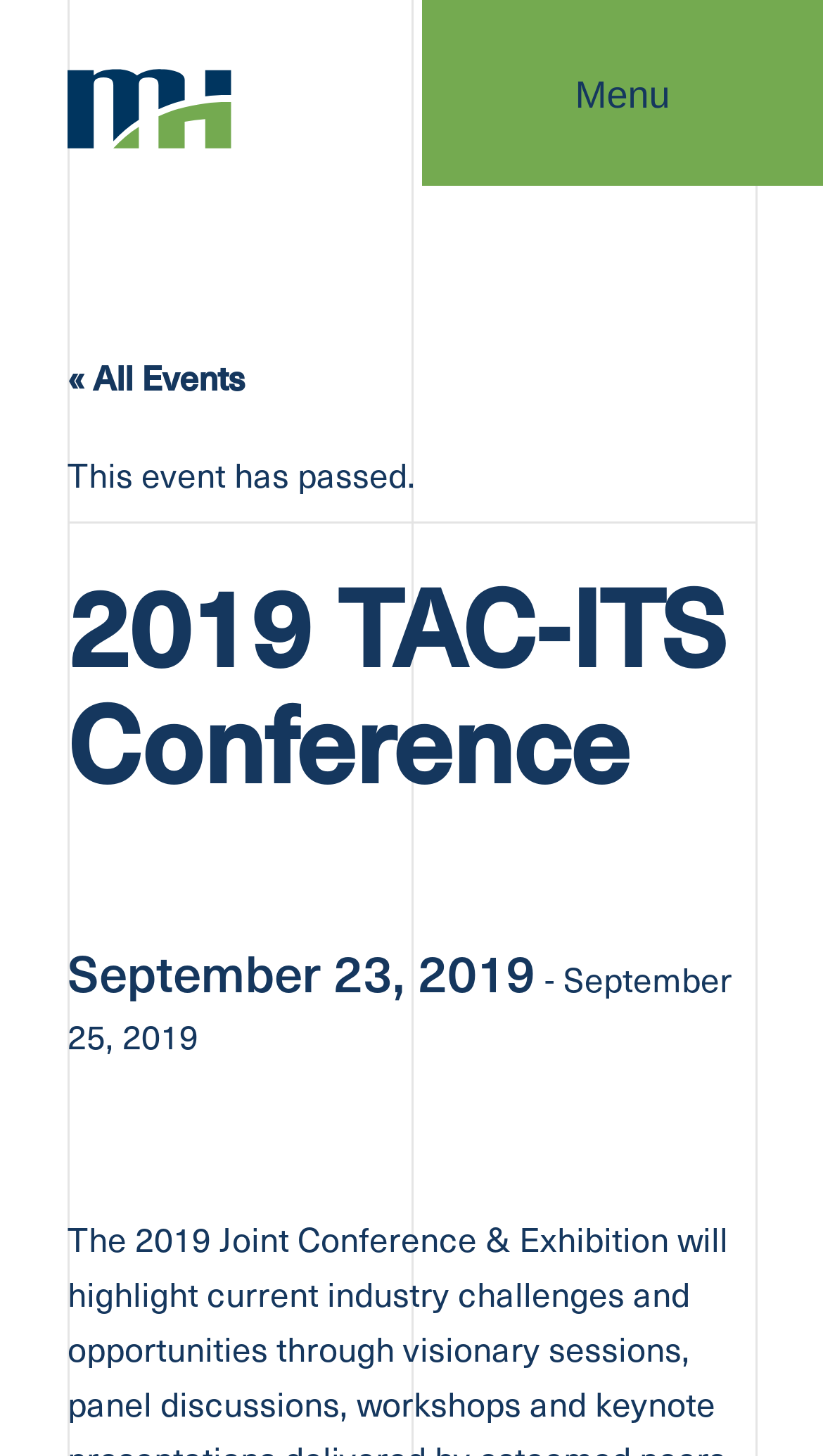Write a detailed summary of the webpage, including text, images, and layout.

The webpage is about the 2019 TAC-ITS Conference, with the title "2019 TAC-ITS Conference - Morrison Hershfield" at the top. On the top-left corner, there is a link to "Morrison Hershfield" accompanied by an image. 

On the top-right corner, there is a mobile navigation button with the text "Menu" next to it. Below the navigation button, there is a link to "« All Events" on the left side. 

The main content of the webpage starts with a heading "2019 TAC-ITS Conference" followed by a subheading "September 23, 2019 - September 25, 2019" indicating the dates of the conference. 

Notably, there is a notification "This event has passed" placed below the link to "« All Events", suggesting that the conference has already taken place.